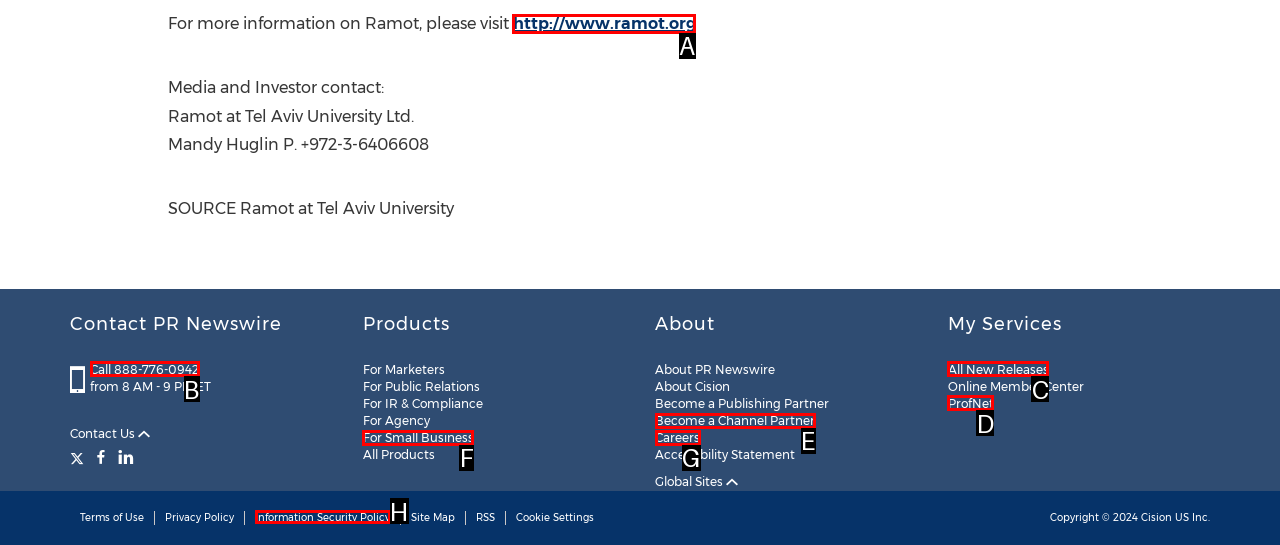Please identify the correct UI element to click for the task: Check the social channels Respond with the letter of the appropriate option.

None